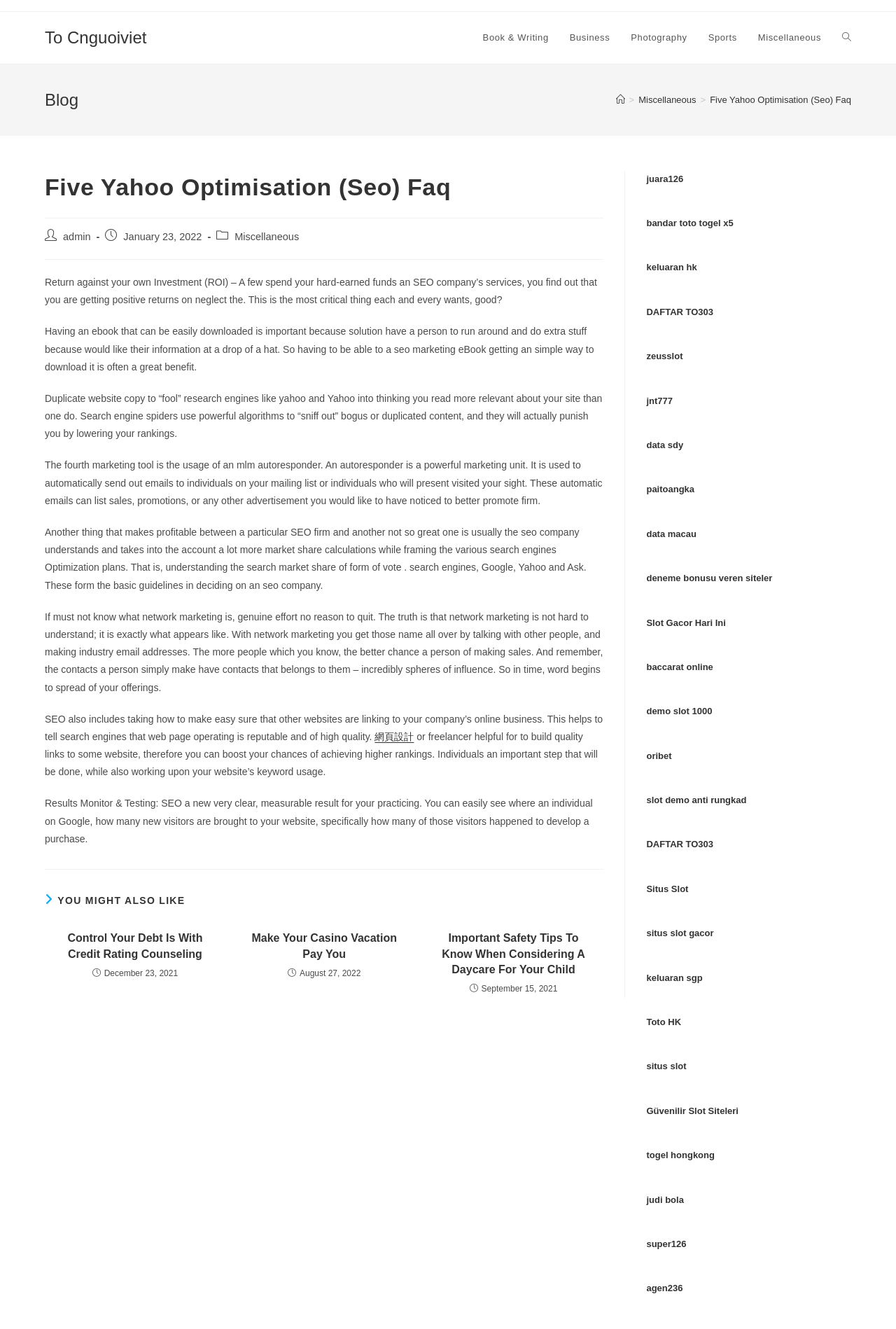What is the benefit of having an ebook that can be easily downloaded?
Using the image, give a concise answer in the form of a single word or short phrase.

to provide information at a drop of a hat